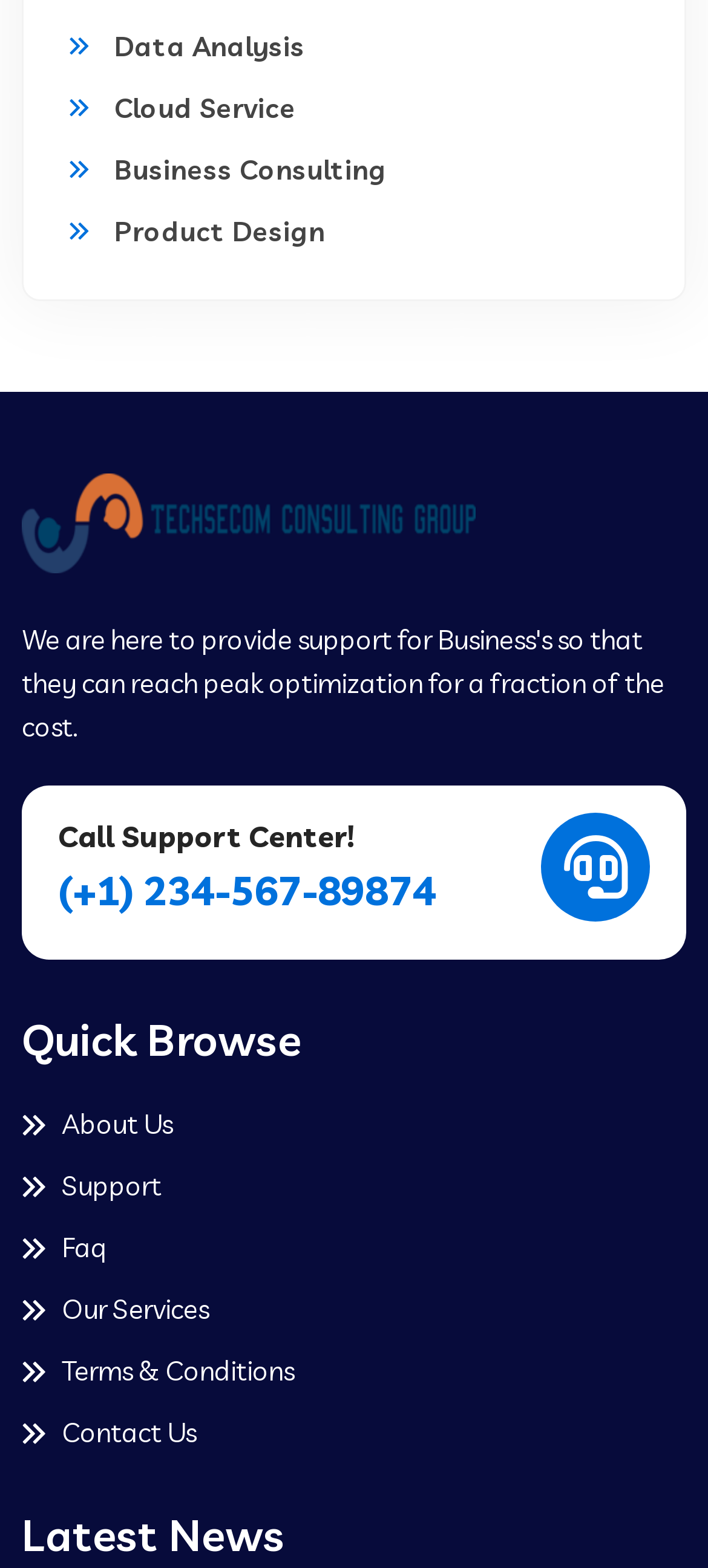What are the quick browse options?
Answer briefly with a single word or phrase based on the image.

About Us, Support, Faq, etc.